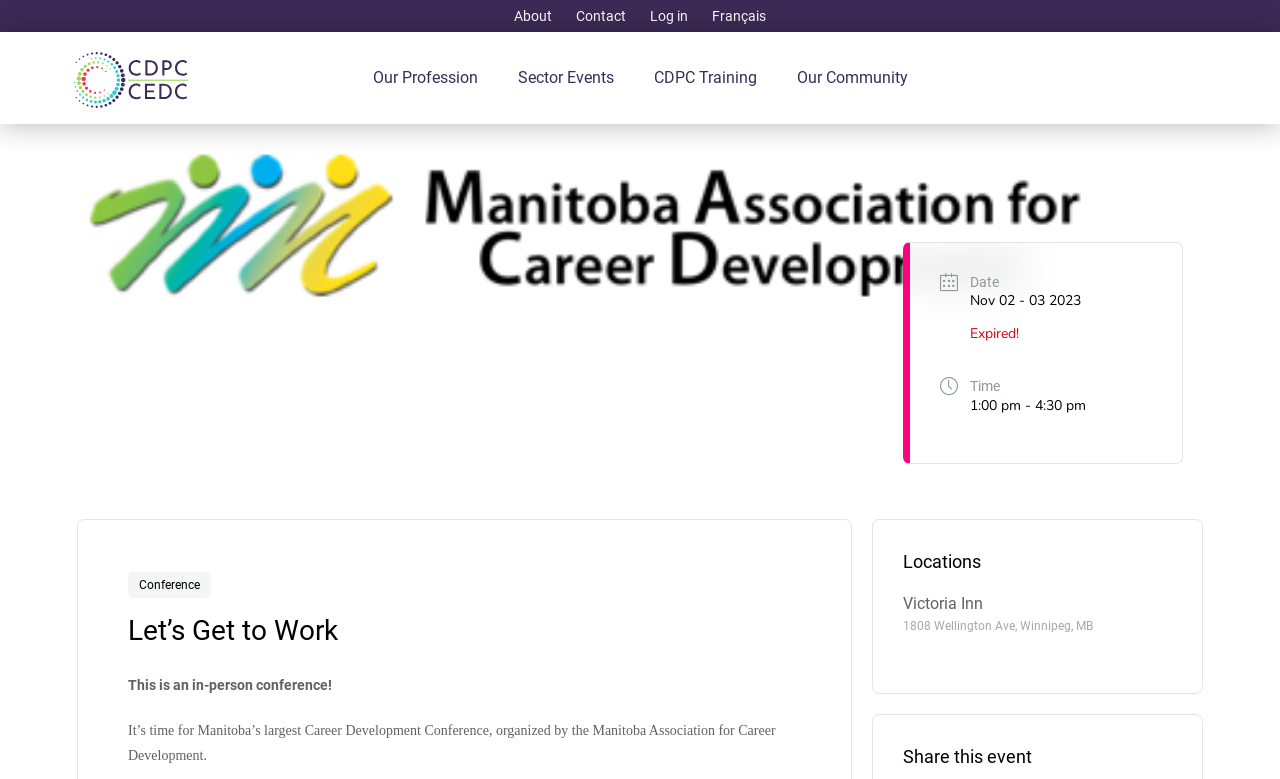Please determine the bounding box coordinates of the element's region to click in order to carry out the following instruction: "Read the 'Nine Quick Tips To Better Your Customer Service' heading". The coordinates should be four float numbers between 0 and 1, i.e., [left, top, right, bottom].

None